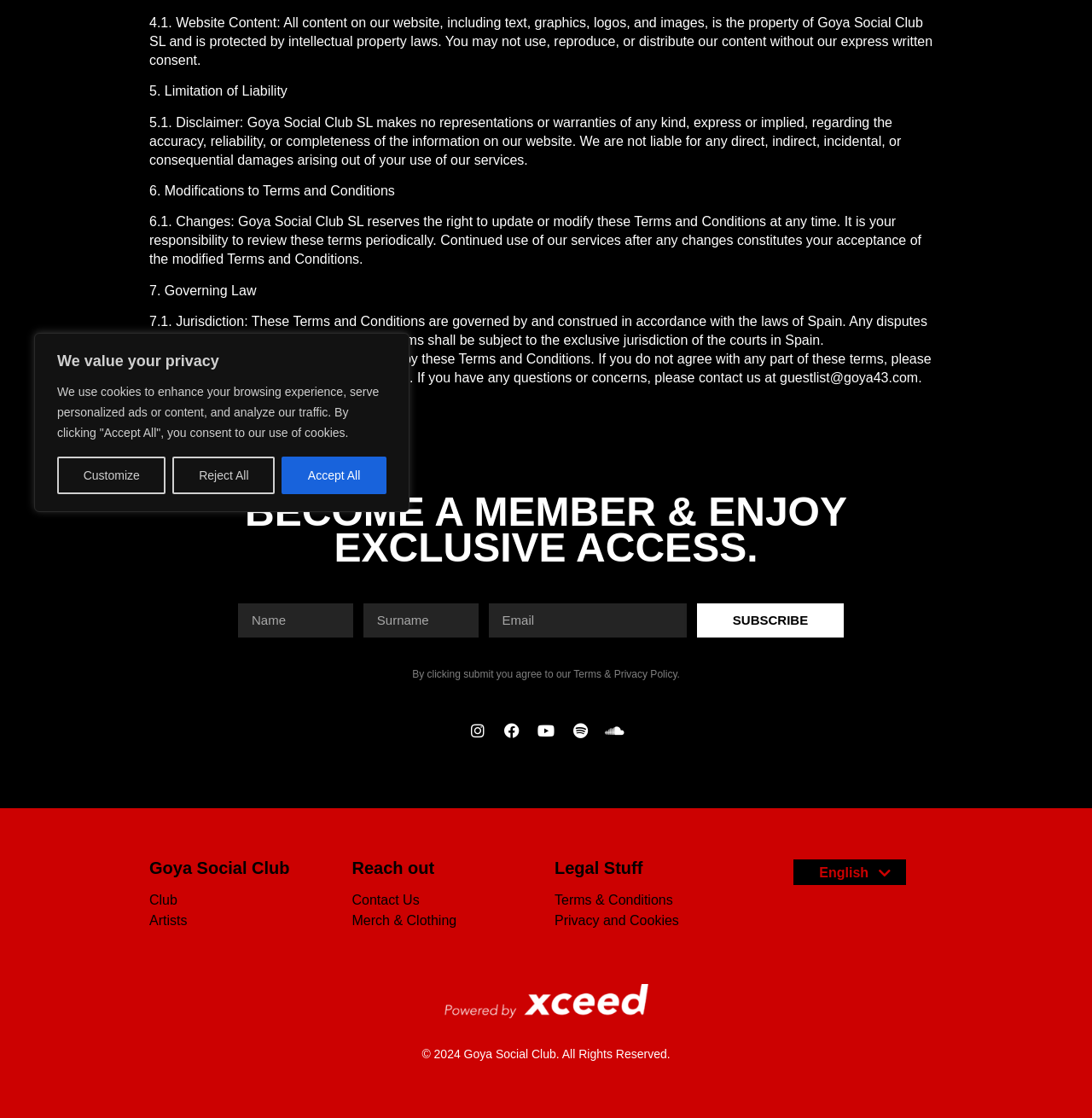Using the format (top-left x, top-left y, bottom-right x, bottom-right y), and given the element description, identify the bounding box coordinates within the screenshot: parent_node: Surname name="form_fields[field_e80fee1]" placeholder="Surname"

[0.333, 0.539, 0.438, 0.57]